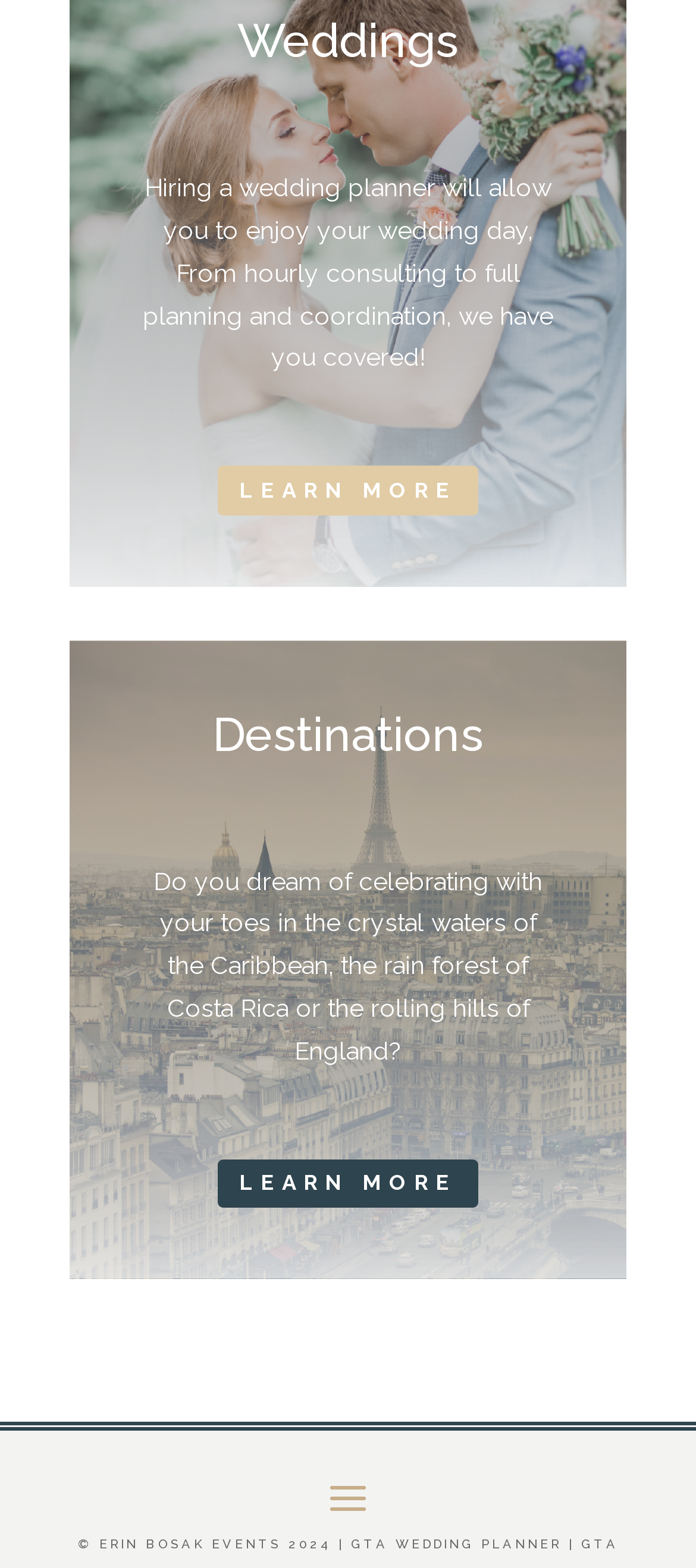How many main sections are on the webpage?
Answer the question with detailed information derived from the image.

The webpage appears to have two main sections, one focused on wedding planning and coordination, and the other on destination weddings, as indicated by the headings 'Weddings' and 'Destinations'.